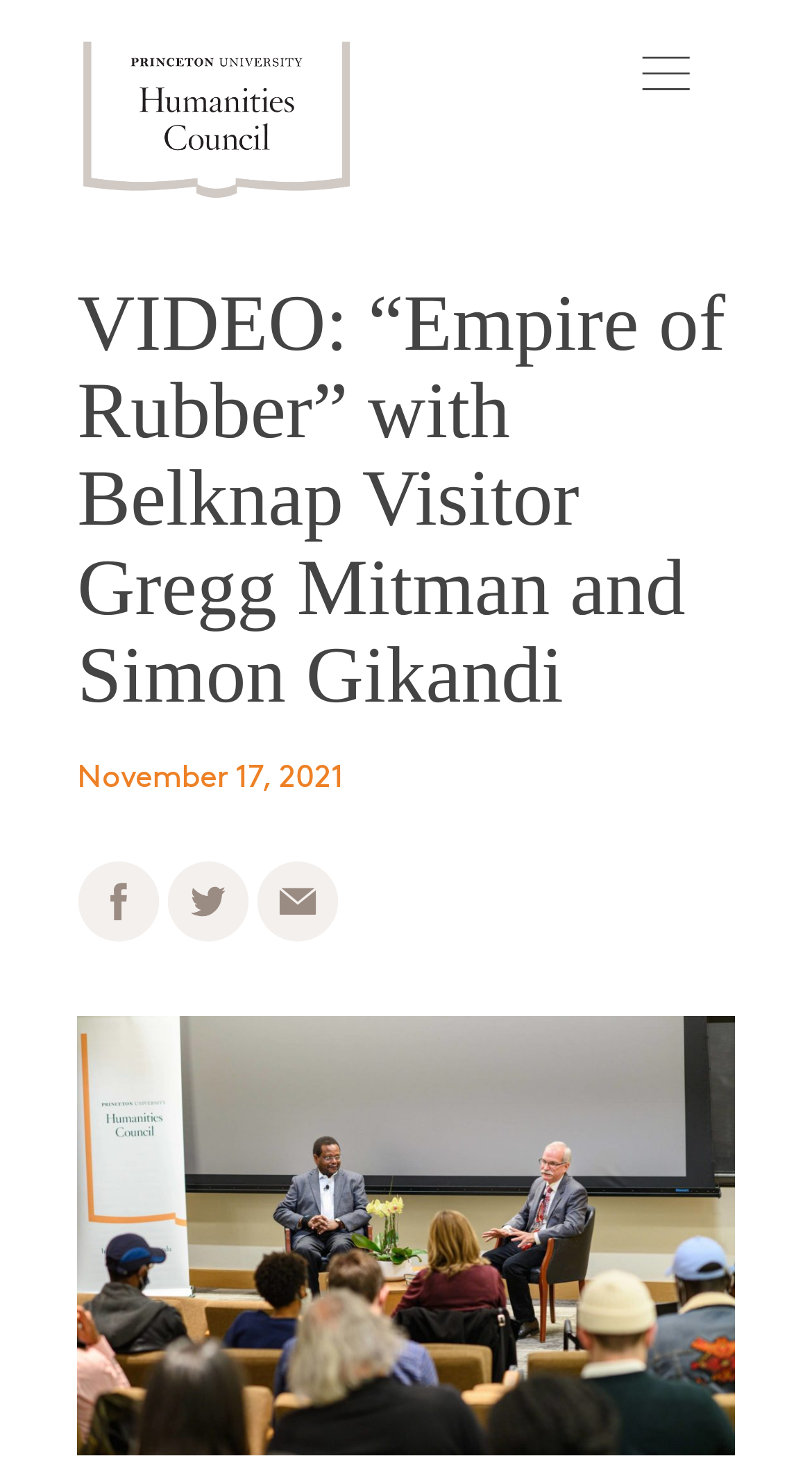Explain the webpage's layout and main content in detail.

The webpage appears to be a video page from the Princeton University Humanities Council. At the top left corner, there is a Humanities Council logo, which is also a link. Below the logo, there is a menu icon. 

The main content of the page is a video titled "VIDEO: “Empire of Rubber” with Belknap Visitor Gregg Mitman and Simon Gikandi", which is announced to have taken place on November 17, 2021. The video title and date are displayed in a header section that spans almost the entire width of the page.

At the bottom left of the page, there are three social media sharing links: "Share on Facebook", "Share on Twitter", and "Email". Each link has a corresponding icon. These links are positioned in a horizontal row, with the Facebook link on the left, followed by the Twitter link, and then the Email link on the right.